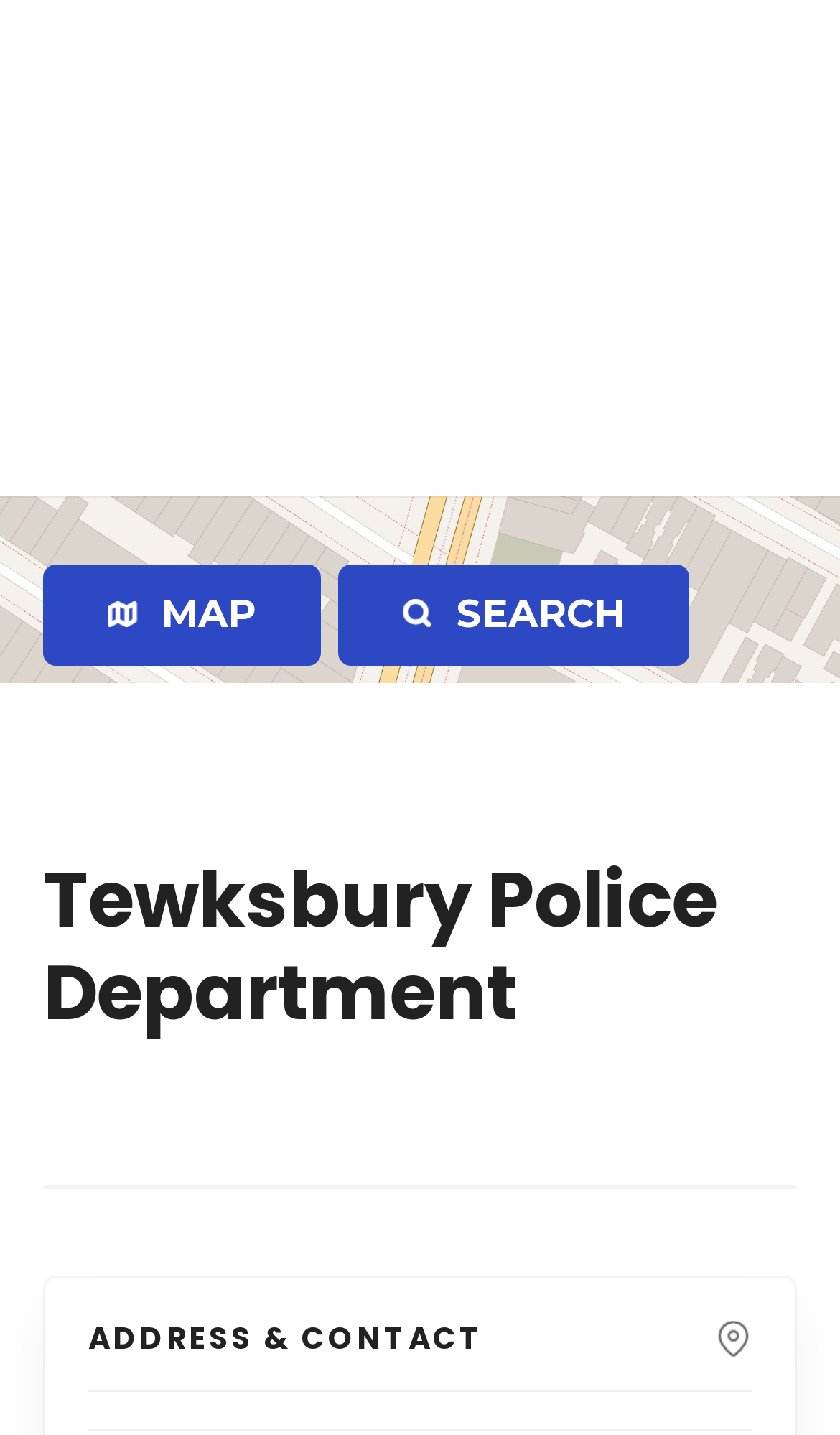Please extract the title of the webpage.

Tewksbury Police Department